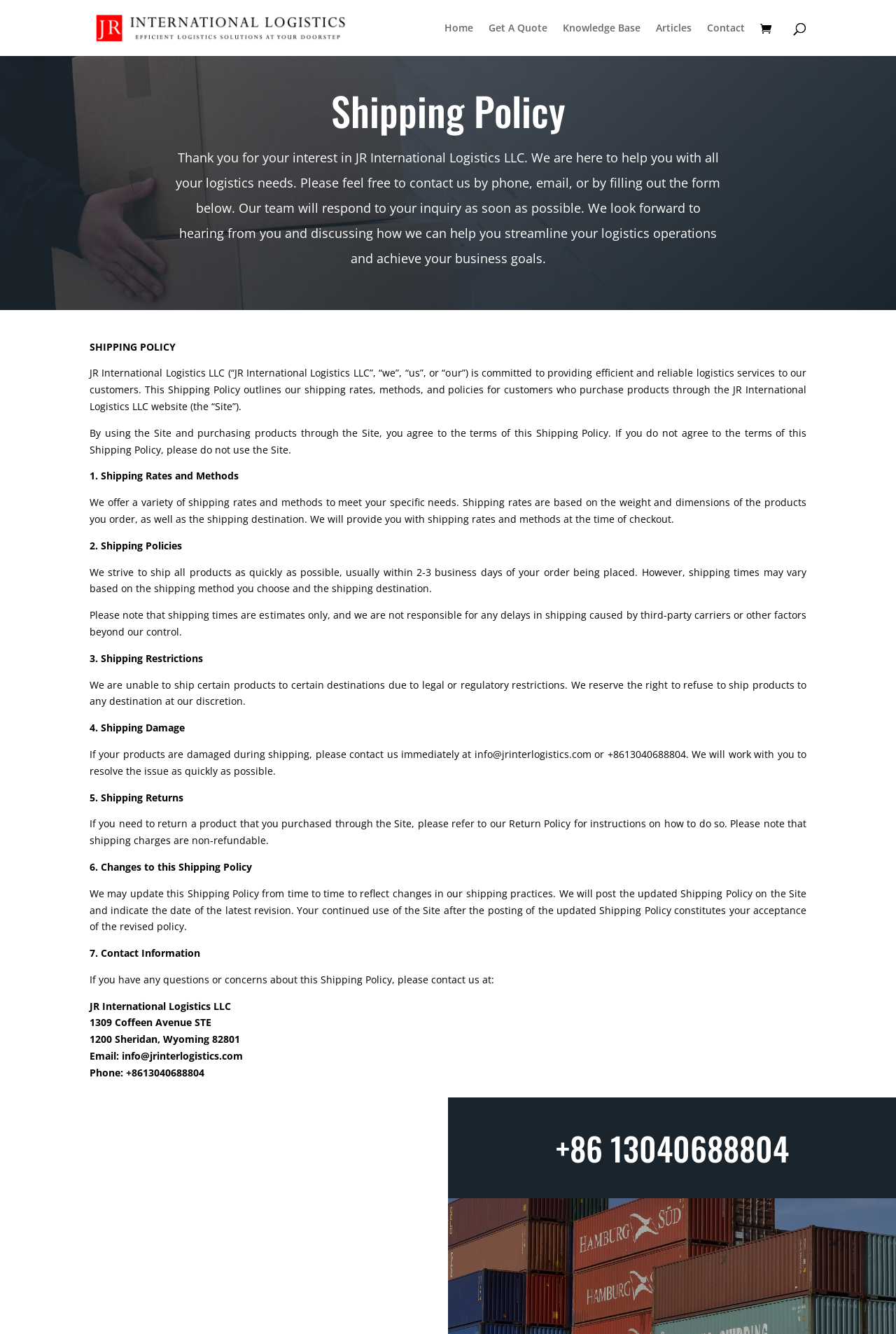Please predict the bounding box coordinates of the element's region where a click is necessary to complete the following instruction: "view code". The coordinates should be represented by four float numbers between 0 and 1, i.e., [left, top, right, bottom].

None